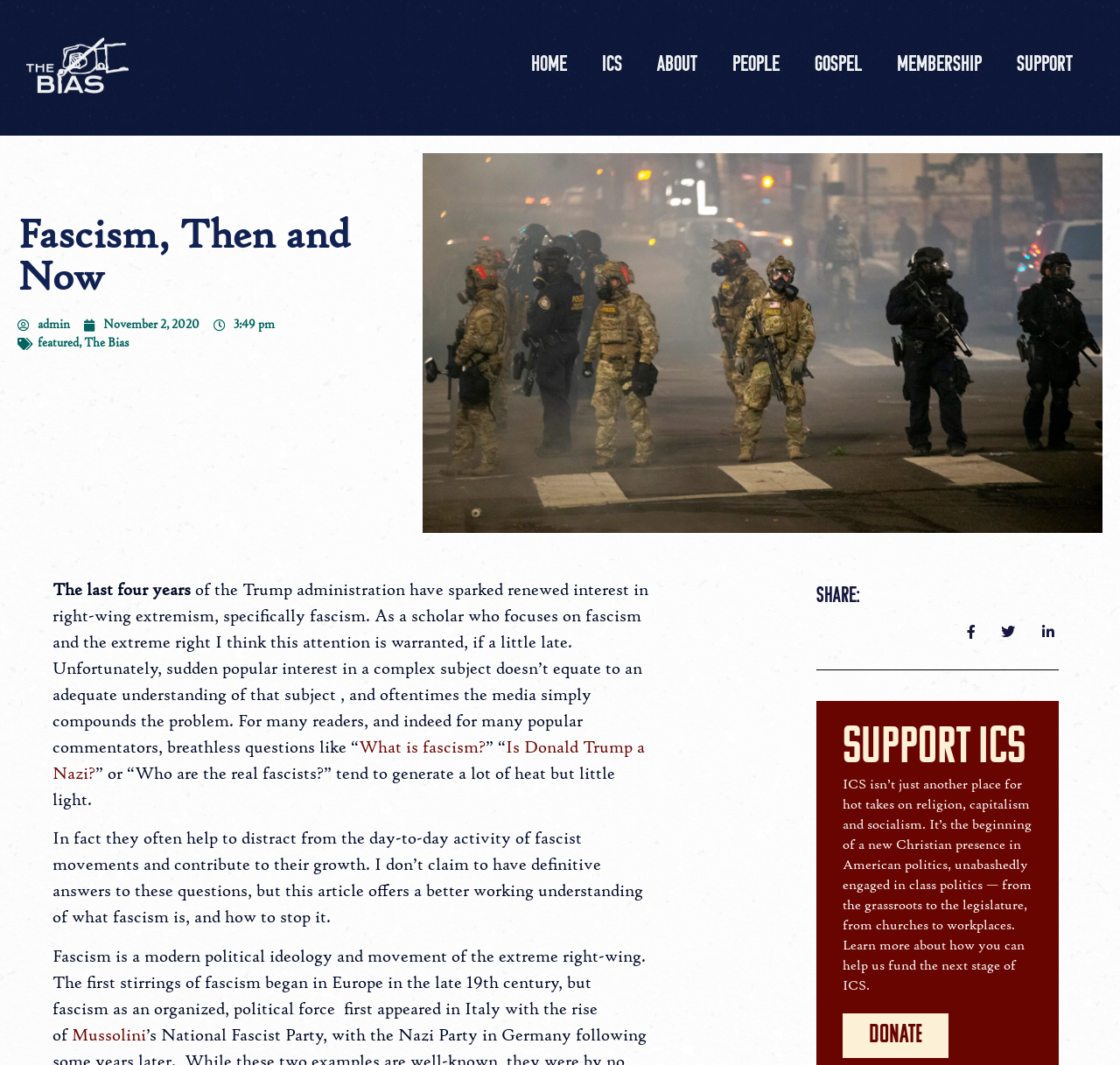Generate the title text from the webpage.

Fascism, Then and Now